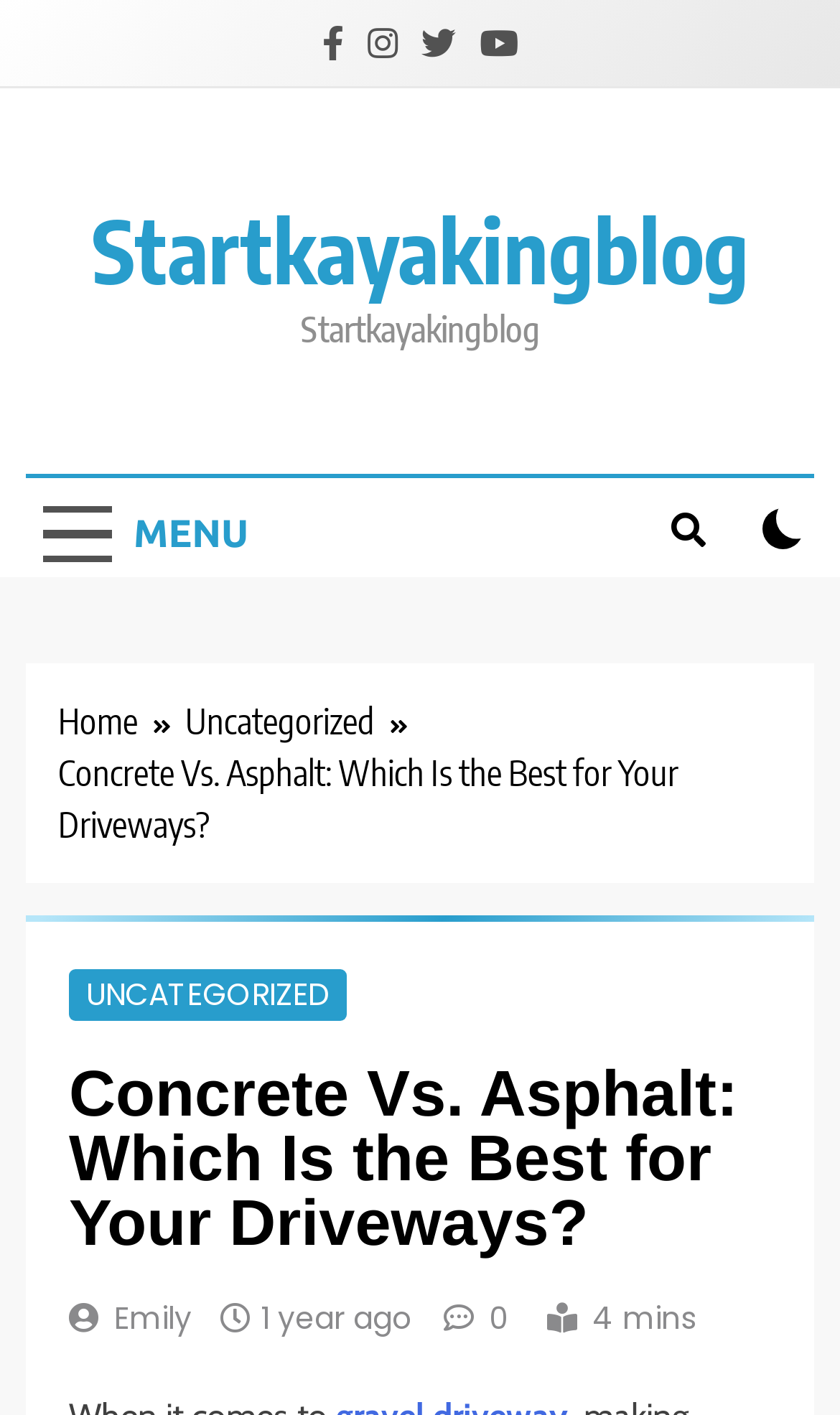Who is the author of the article?
Refer to the screenshot and answer in one word or phrase.

Emily